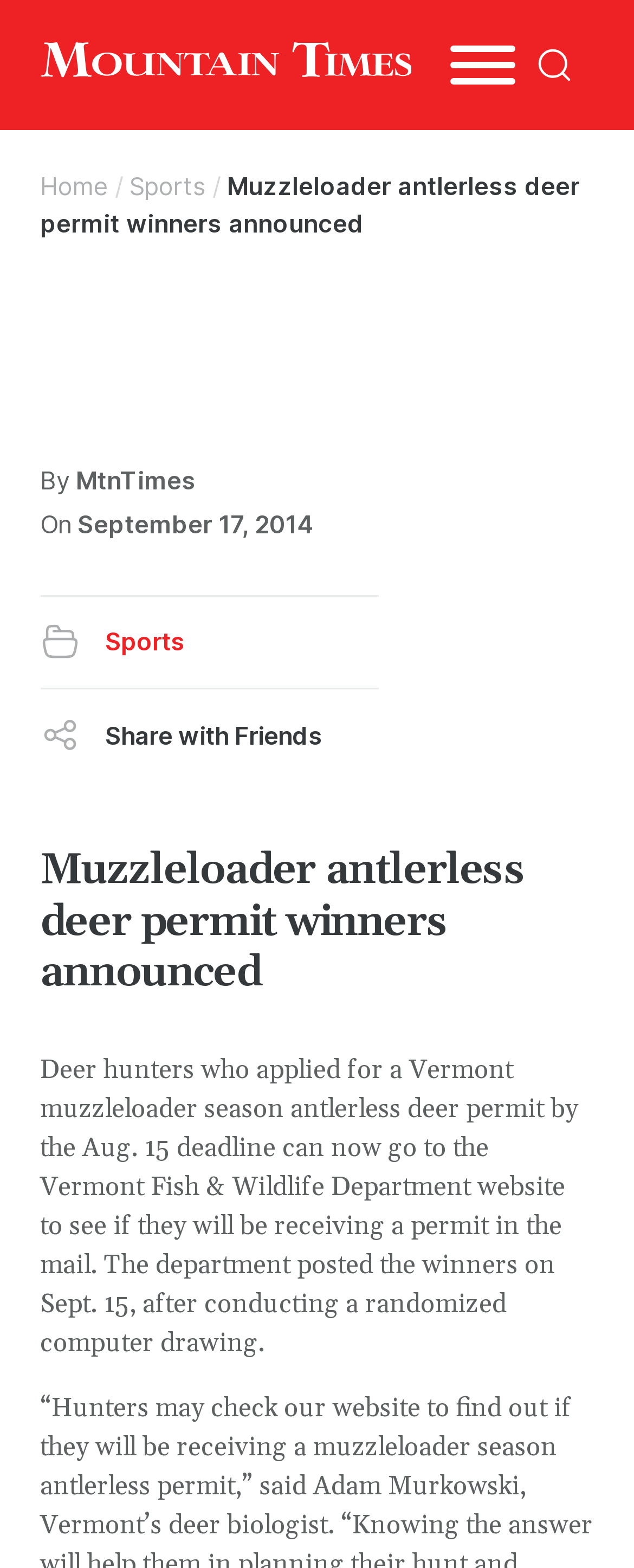Identify the bounding box of the UI component described as: "Share with Friends".

[0.063, 0.44, 0.596, 0.498]